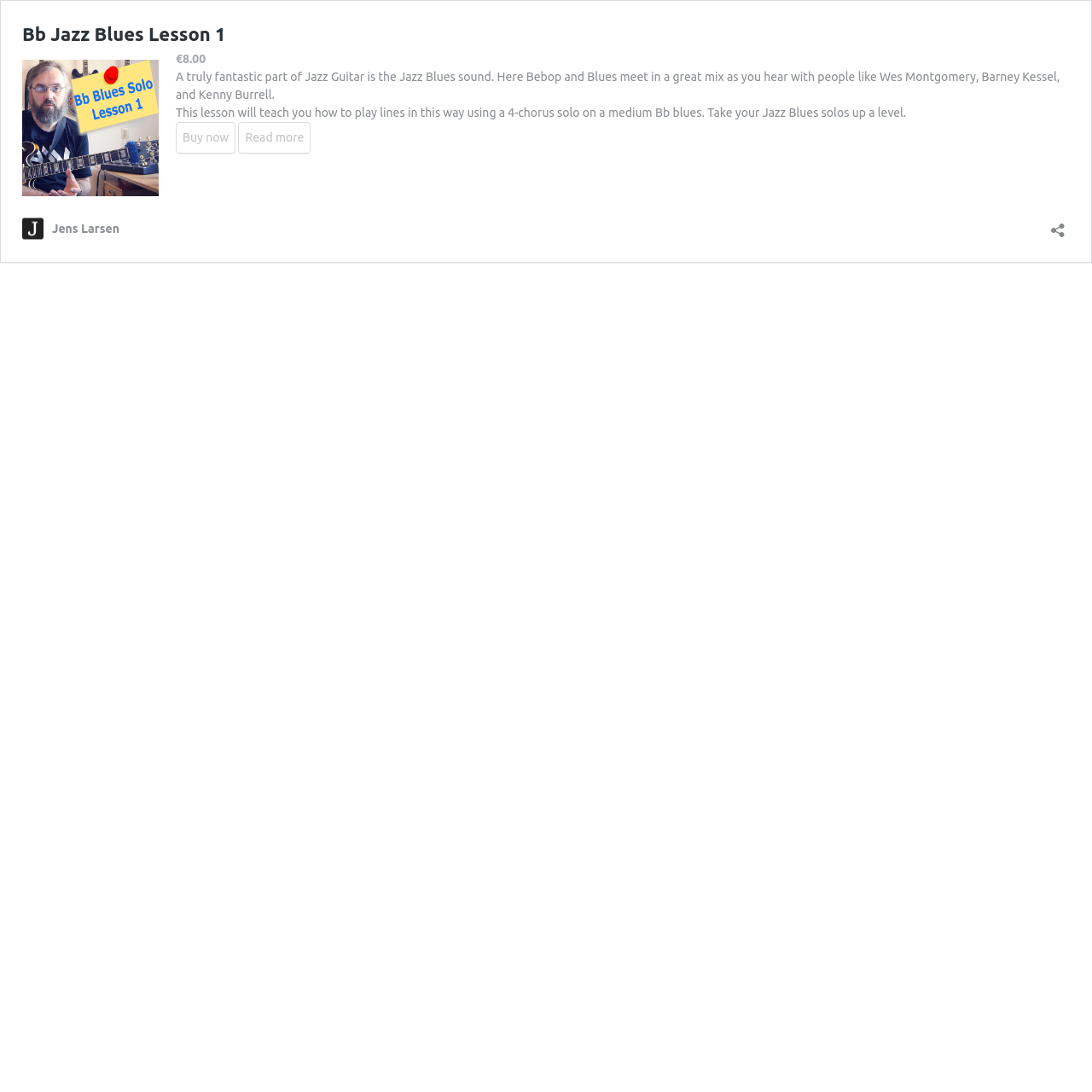Create a detailed narrative of the webpage’s visual and textual elements.

The webpage is about a jazz blues lesson taught by Jens Larsen. At the top, there is a link to the lesson title "Bb Jazz Blues Lesson 1" and another link with no text. Below these links, there is a price indication, with a euro symbol and the amount "8.00". 

To the right of the price, there is a descriptive paragraph about the lesson, explaining that it will teach how to play jazz blues lines using a 4-chorus solo on a medium Bb blues. This paragraph is followed by another one, which encourages the reader to take their jazz blues solos to the next level.

Below these paragraphs, there are two links, "Buy now" and "Read more", positioned side by side. Above these links, there is a table with a link to the instructor's name, "Jens Larsen", and a button to open a sharing dialog at the top right corner.